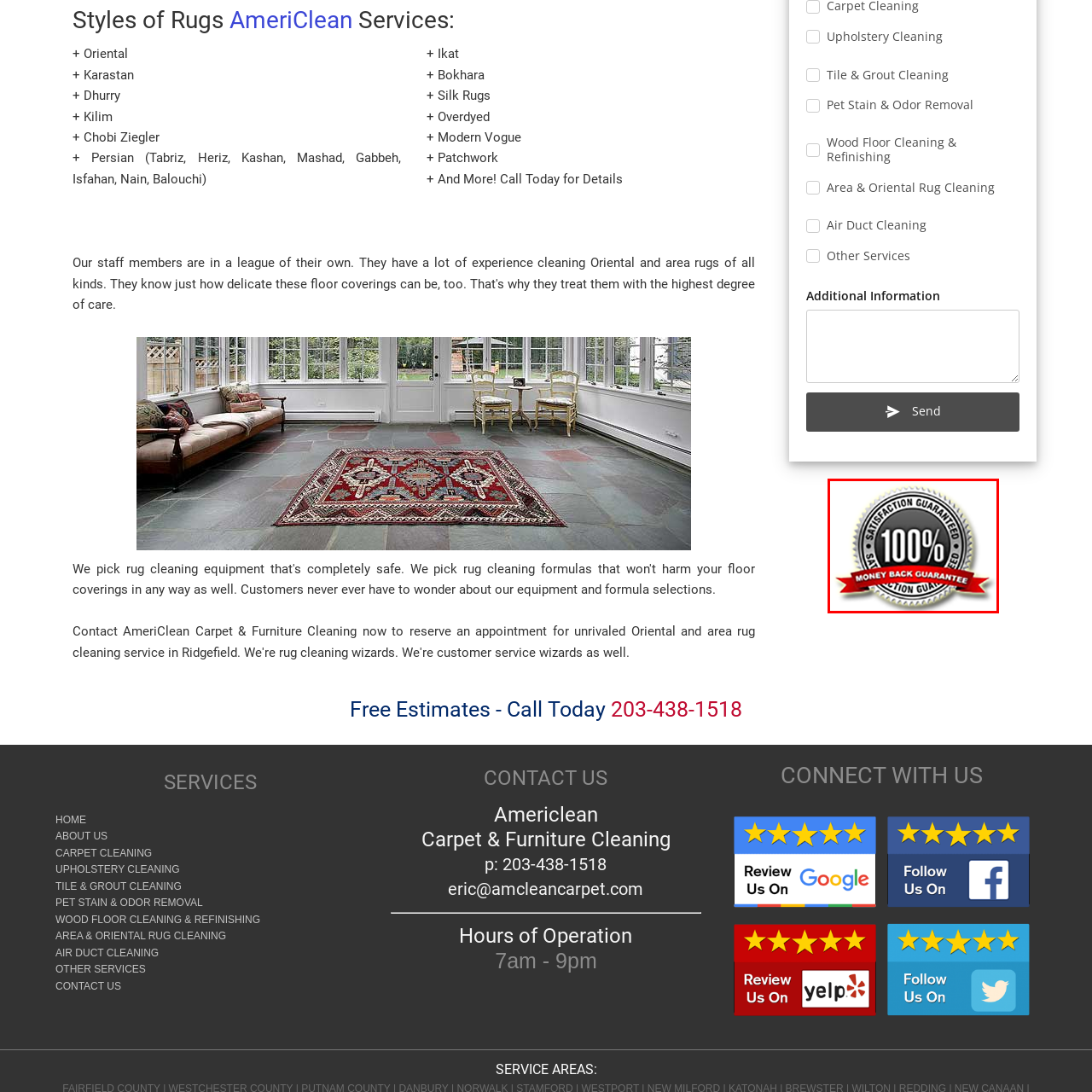Create a detailed description of the image enclosed by the red bounding box.

The image prominently features a circular emblem that states "100% MONEY BACK GUARANTEE" in bold text, emphasizing a commitment to customer satisfaction. The outer ring of the seal is decorated with the words "SATISFACTION GUARANTEED," creating a strong visual assurance of quality and reliability. The use of a red ribbon across the emblem adds a striking contrast, drawing attention to the guarantee and reinforcing trust in the service offered. This image serves as a compelling invitation for potential customers to engage with the business, knowing their satisfaction is prioritized and financially backed.